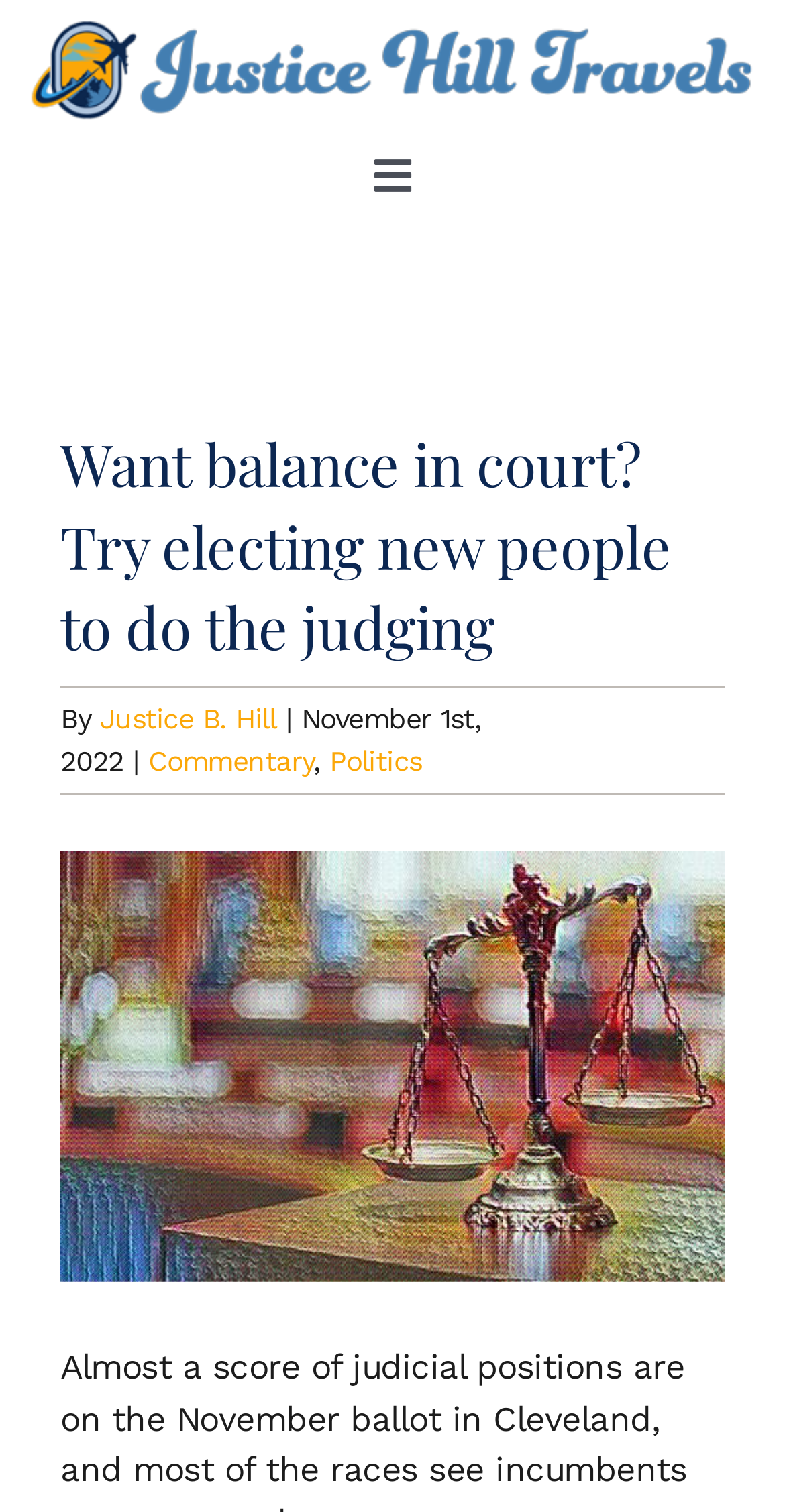Please examine the image and provide a detailed answer to the question: What is the date of the article?

I found the date of the article by looking at the static text element that contains the date, which is located below the author's name.